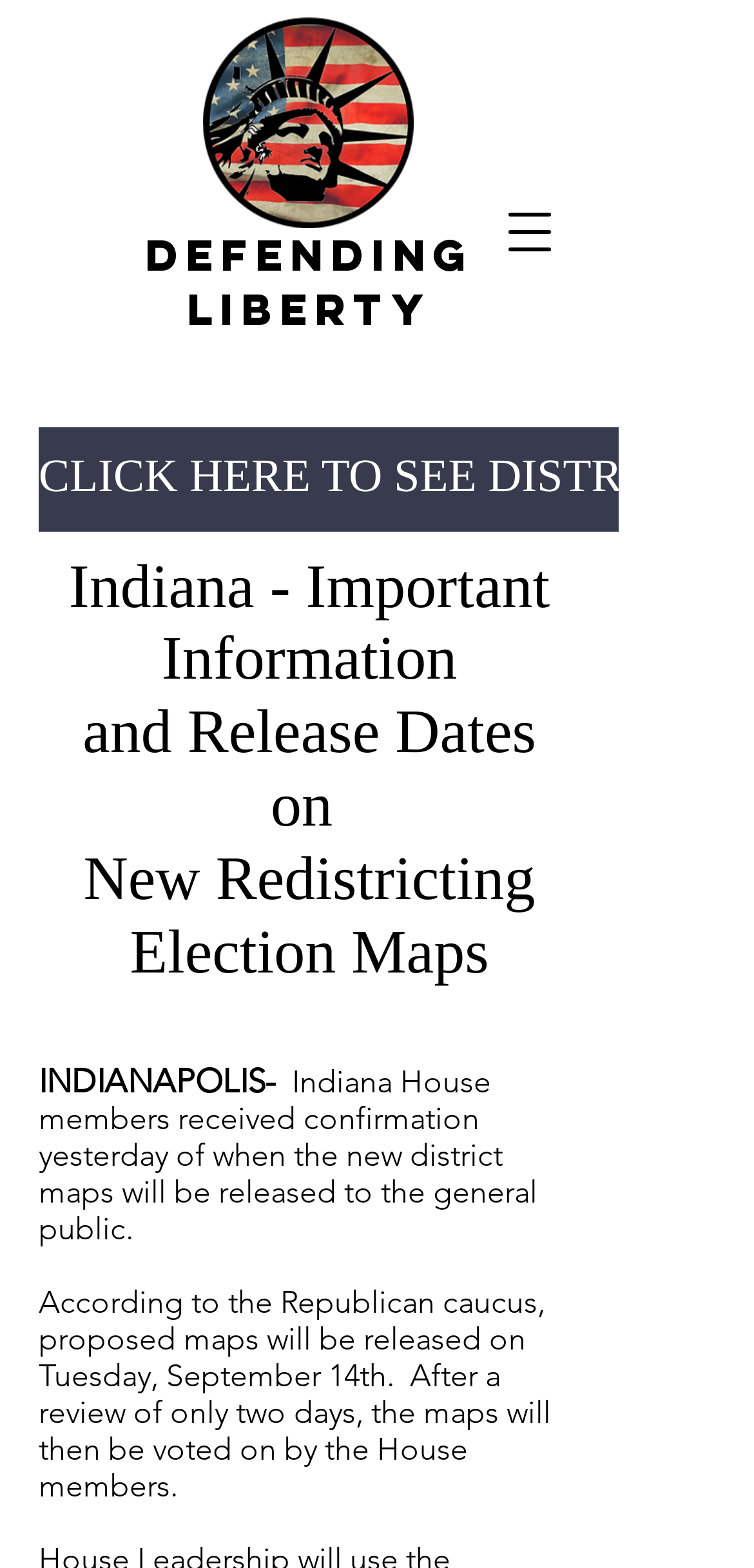Illustrate the webpage's structure and main components comprehensively.

The webpage is about Indiana election maps, specifically the release of new redistricting election maps. At the top, there is a link to "defending liberty" located near the left side of the page. Next to it, on the right side, is a button to open a navigation menu. Below these elements, there is an image, which takes up a significant portion of the top section of the page.

The main content of the page is divided into sections, with headings and paragraphs of text. The first section has a heading "Indiana - Important Information" and provides information about the release dates of the new maps. Below this, there is a subheading "New Redistricting Election Maps" followed by a paragraph of text that explains when the maps will be released to the public. The text mentions that Indiana House members received confirmation of the release date, which is Tuesday, September 14th, and that the maps will be voted on by the House members after a two-day review.

The text is arranged in a clear and organized manner, with headings and paragraphs that are easy to follow. There is also a call-to-action, instructing users to "Text MAPS to 260-693-7334" for further information or discussion. Overall, the webpage appears to be informative and focused on providing updates about the Indiana election maps.